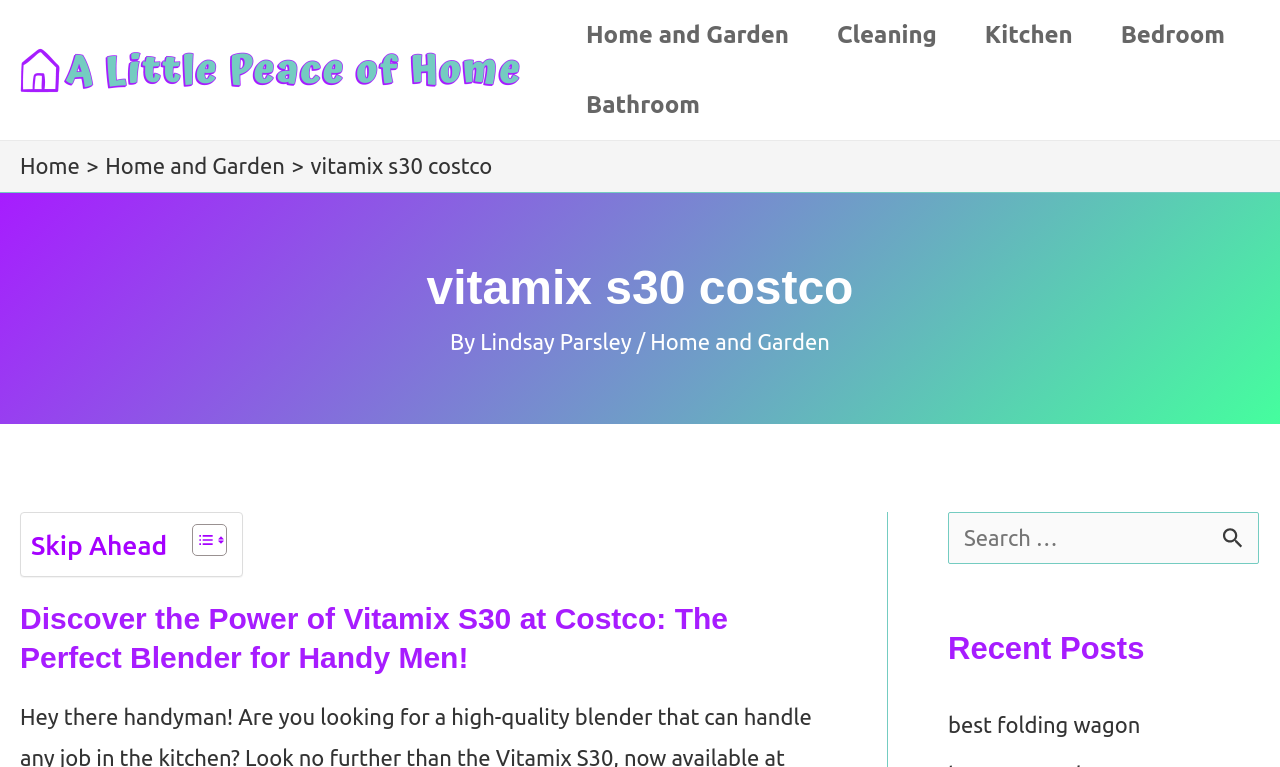What is the name of the blog author?
Refer to the screenshot and answer in one word or phrase.

Lindsay Parsley